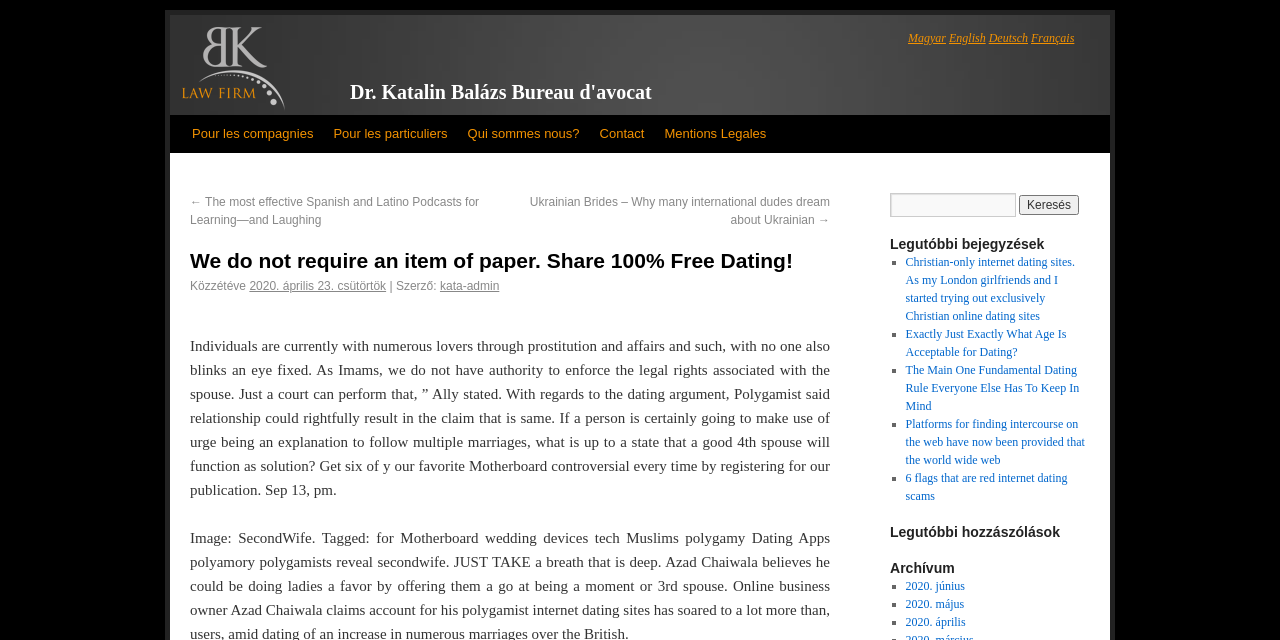Find the bounding box coordinates for the area you need to click to carry out the instruction: "Visit the contact page". The coordinates should be four float numbers between 0 and 1, indicated as [left, top, right, bottom].

[0.461, 0.18, 0.511, 0.239]